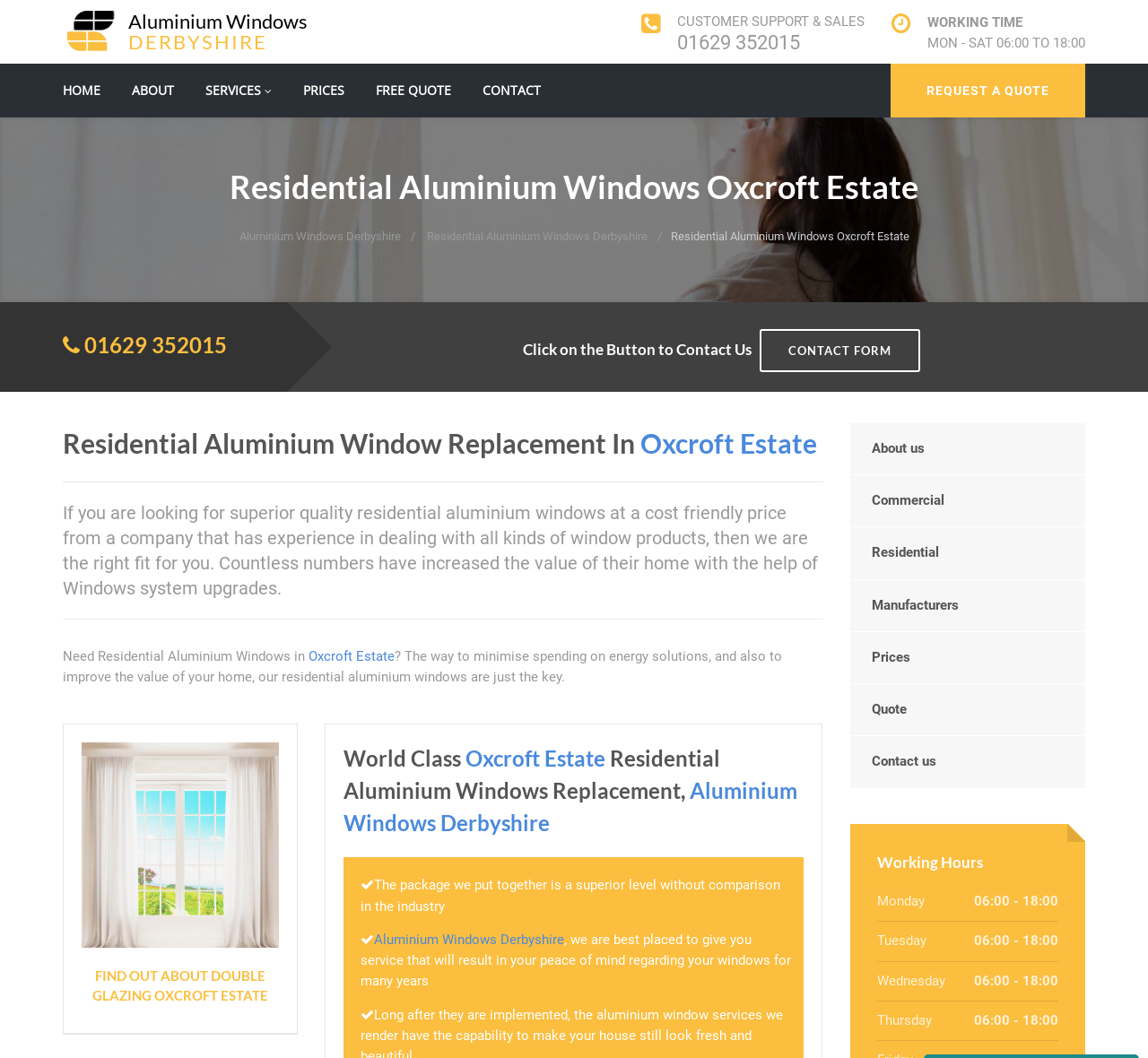Give a comprehensive overview of the webpage, including key elements.

This webpage is about Residential Aluminium Windows Oxcroft Estate, a company that installs and supplies quality residential aluminium windows in Oxcroft Estate. At the top left corner, there is a logo of Aluminium Windows DERBYSHIRE. 

To the right of the logo, there are two tables, one containing customer support and sales information, including a phone number, 01629 352015, and the other displaying the company's working hours, from Monday to Saturday, 06:00 to 18:00. 

Below the logo, there is a navigation menu with links to different sections of the website, including HOME, ABOUT, SERVICES, PRICES, FREE QUOTE, CONTACT, and REQUEST A QUOTE. 

The main content of the webpage is divided into several sections. The first section has a heading that reads "Residential Aluminium Windows Oxcroft Estate" and provides information about the company's services, stating that they offer superior quality residential aluminium windows at a cost-friendly price. 

The next section has a heading that reads "Residential Aluminium Window Replacement In Oxcroft Estate" and provides more information about the benefits of using their services, including minimizing spending on energy solutions and improving the value of one's home. 

There are several other sections on the webpage, including one that displays a call-to-action to find out about double glazing Oxcroft Estate, and another that provides information about the company's package, stating that it is a superior level without comparison in the industry. 

At the bottom of the webpage, there are links to other sections of the website, including ABOUT US, COMMERCIAL, RESIDENTIAL, MANUFACTURERS, PRICES, QUOTE, and CONTACT US. There is also a section that displays the company's working hours.